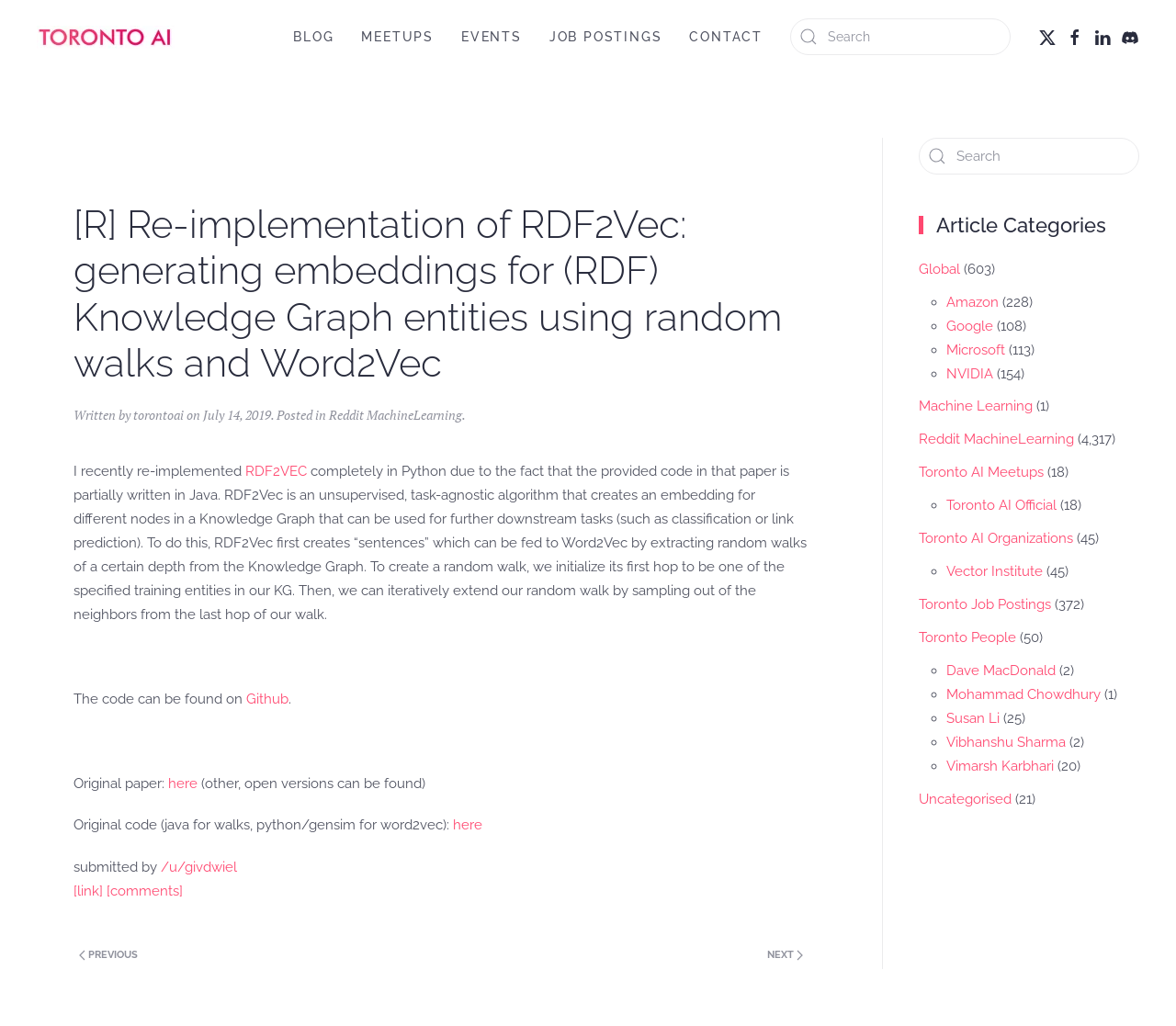Calculate the bounding box coordinates of the UI element given the description: "aria-label="Back to home"".

[0.031, 0.0, 0.148, 0.072]